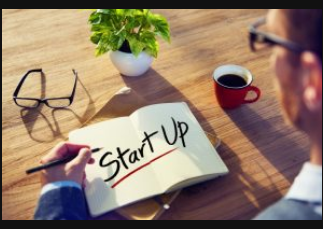What is the purpose of the red coffee cup?
Refer to the image and give a detailed answer to the question.

The red coffee cup on the table likely contains coffee, which is providing the individual with the energy boost needed to stay focused and creative during their brainstorming or planning session.